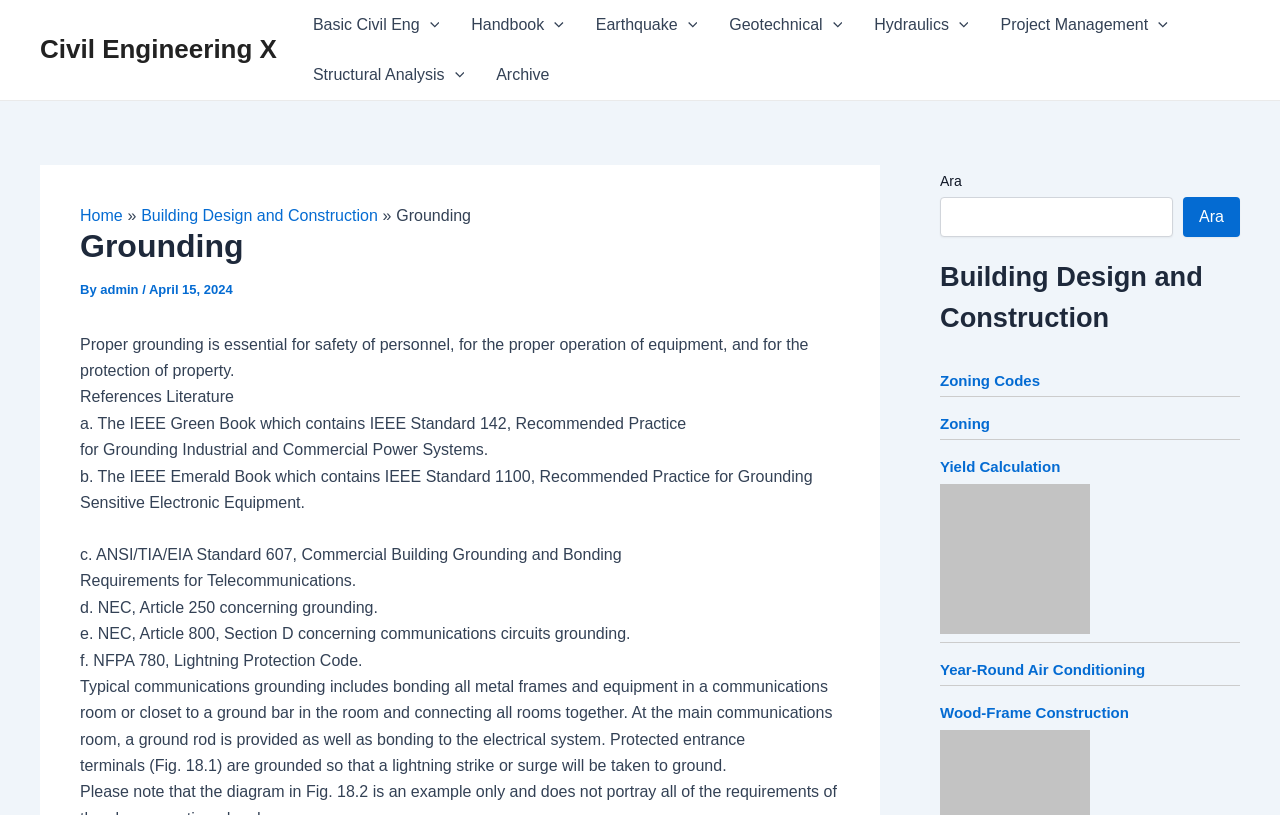What is the name of the code mentioned in the webpage that deals with lightning protection?
Please respond to the question with a detailed and thorough explanation.

The webpage mentions NFPA 780, which is the Lightning Protection Code, indicating that it is a relevant standard for lightning protection.